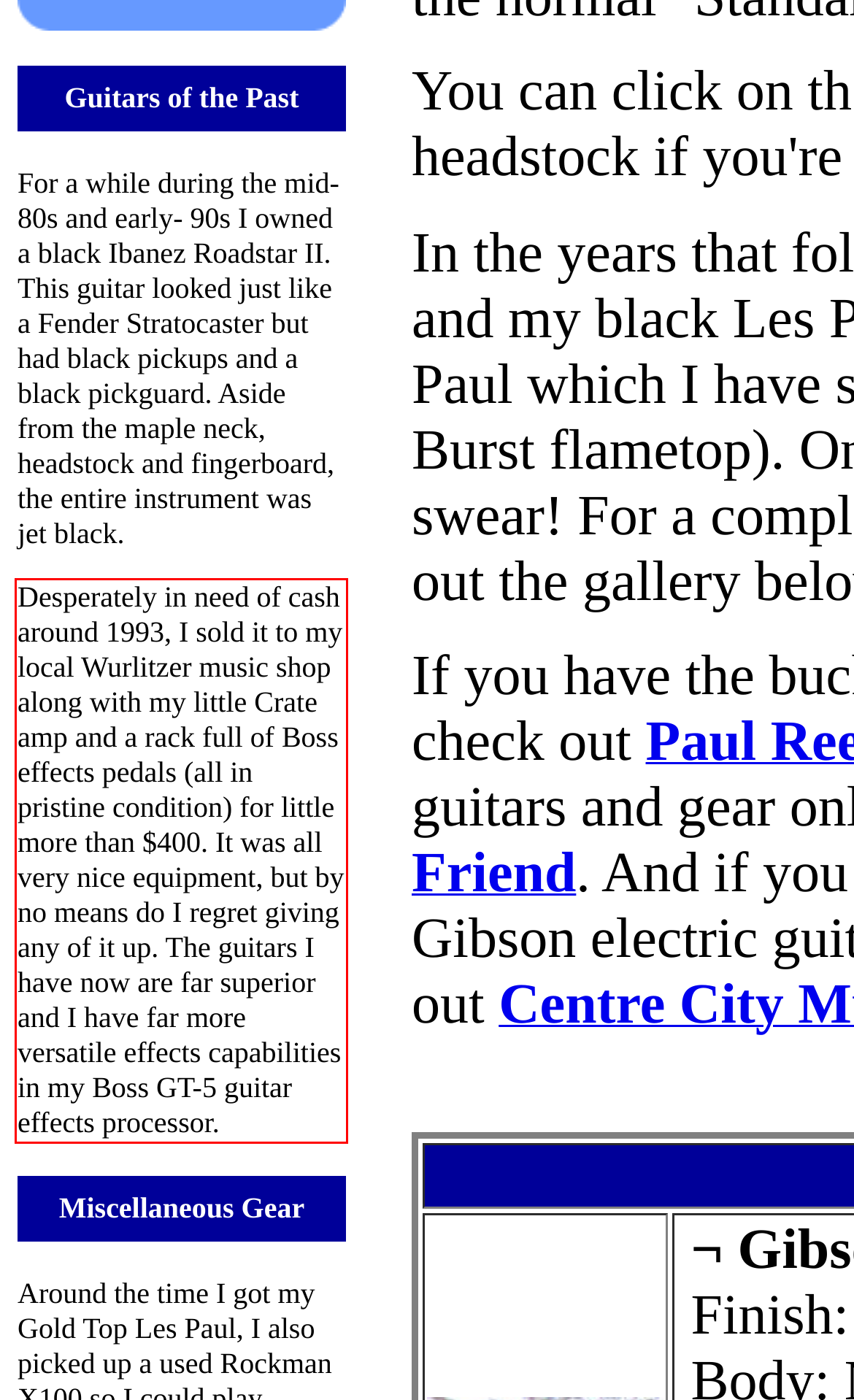Your task is to recognize and extract the text content from the UI element enclosed in the red bounding box on the webpage screenshot.

Desperately in need of cash around 1993, I sold it to my local Wurlitzer music shop along with my little Crate amp and a rack full of Boss effects pedals (all in pristine condition) for little more than $400. It was all very nice equipment, but by no means do I regret giving any of it up. The guitars I have now are far superior and I have far more versatile effects capabilities in my Boss GT-5 guitar effects processor.